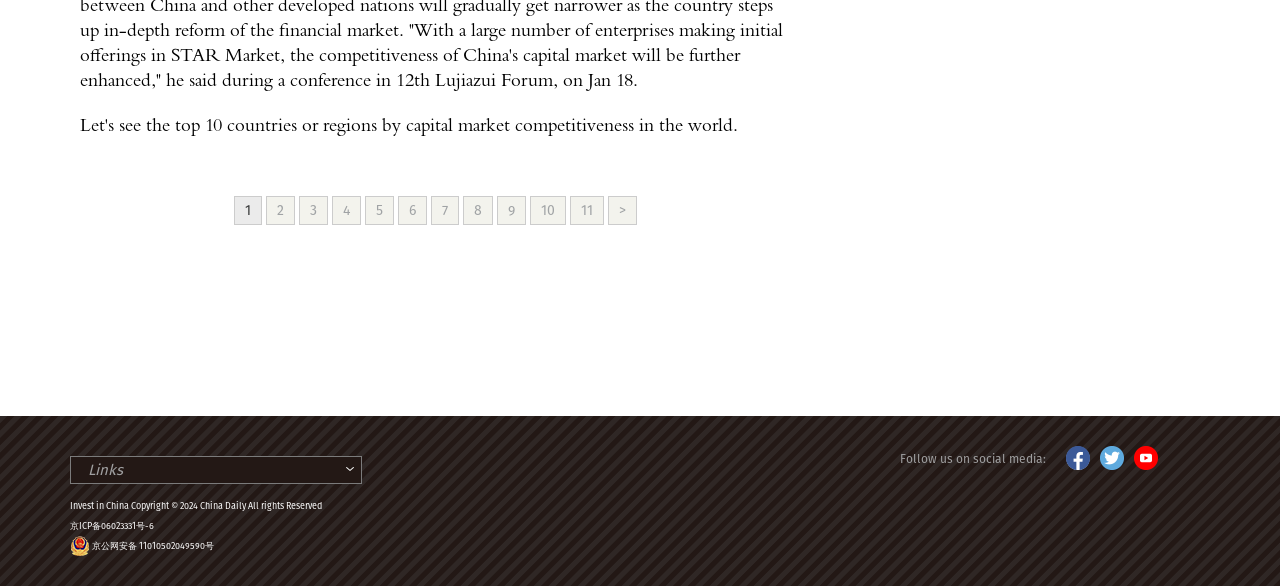Locate the bounding box coordinates for the element described below: "京公网安备 11010502049590号". The coordinates must be four float values between 0 and 1, formatted as [left, top, right, bottom].

[0.072, 0.923, 0.167, 0.94]